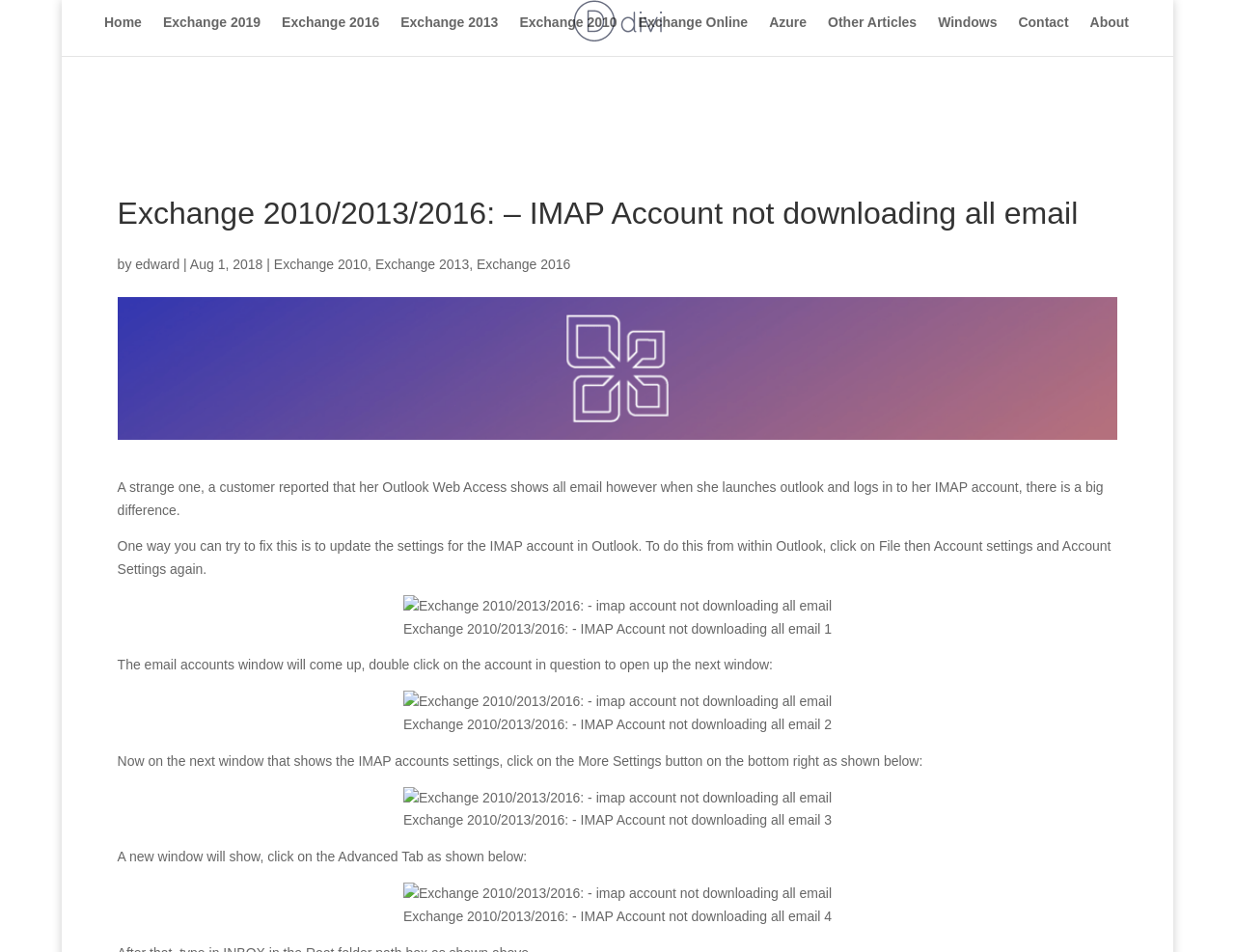What is the issue with the customer's IMAP account?
Look at the image and provide a short answer using one word or a phrase.

Not downloading all email